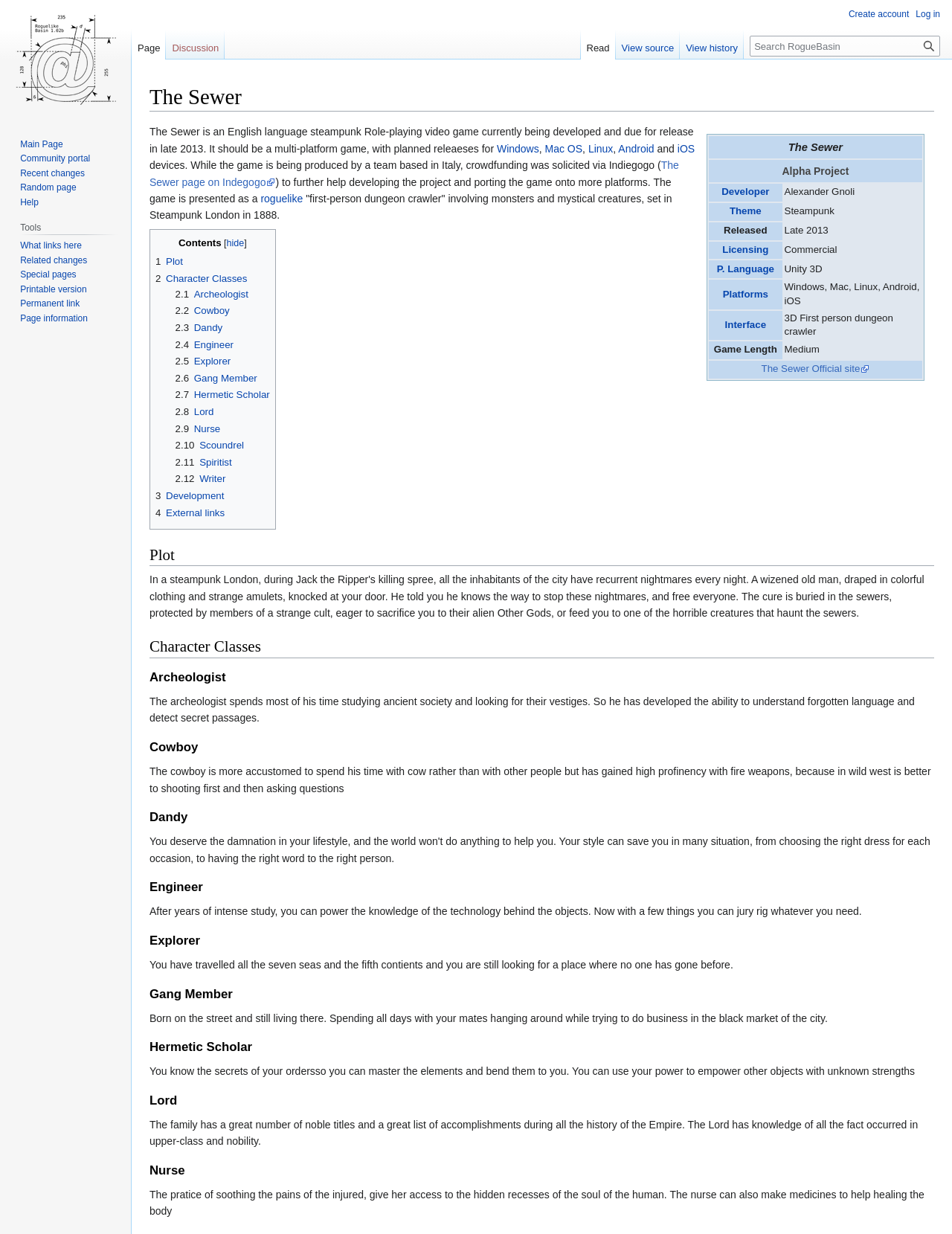What is the interface of the game The Sewer?
Answer the question in a detailed and comprehensive manner.

The interface of the game The Sewer is 3D First person dungeon crawler, which is mentioned in the table under the 'Interface' column.